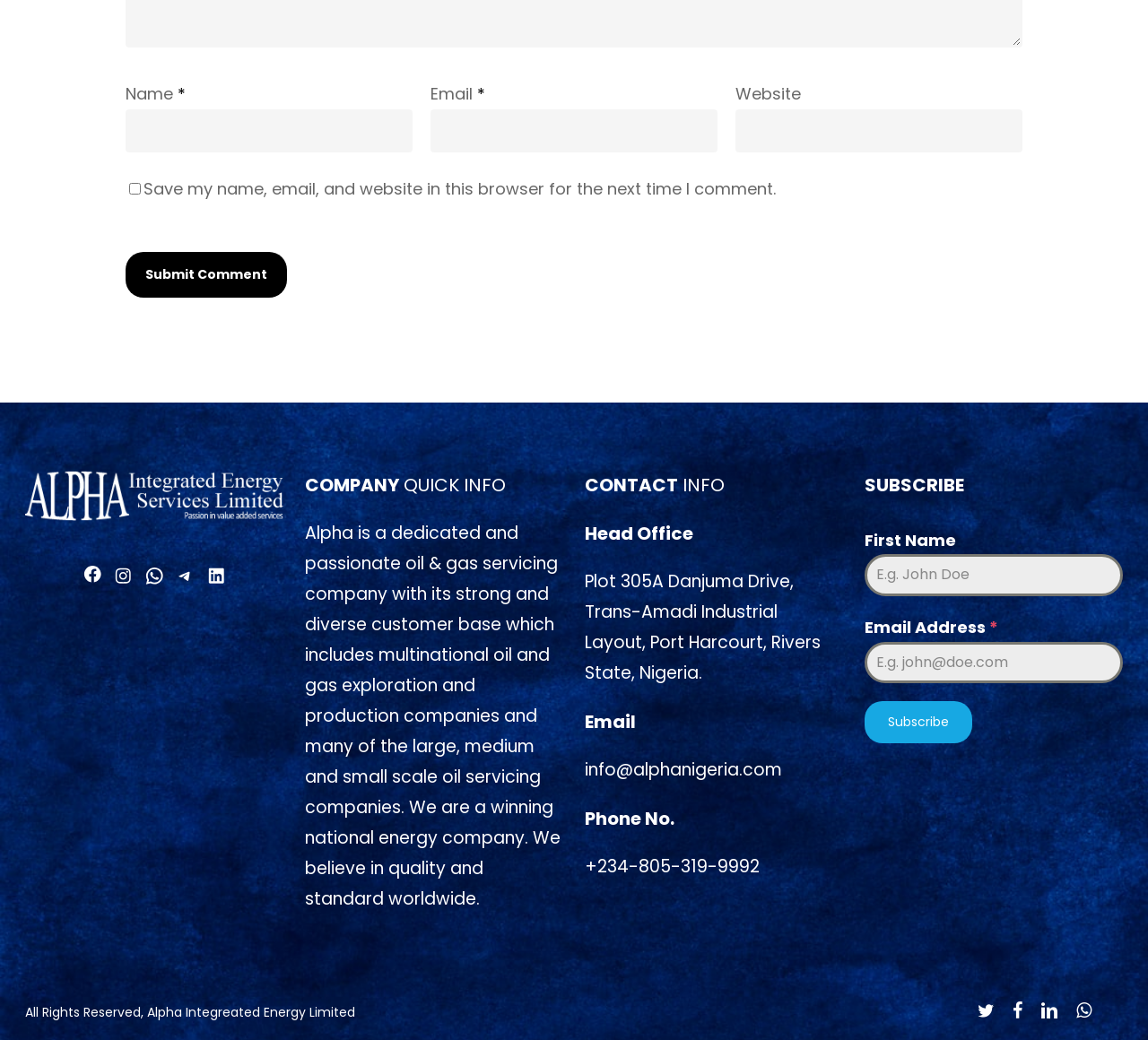What is the address of the head office?
Based on the image, provide a one-word or brief-phrase response.

Plot 305A Danjuma Drive, Trans-Amadi Industrial Layout, Port Harcourt, Rivers State, Nigeria.